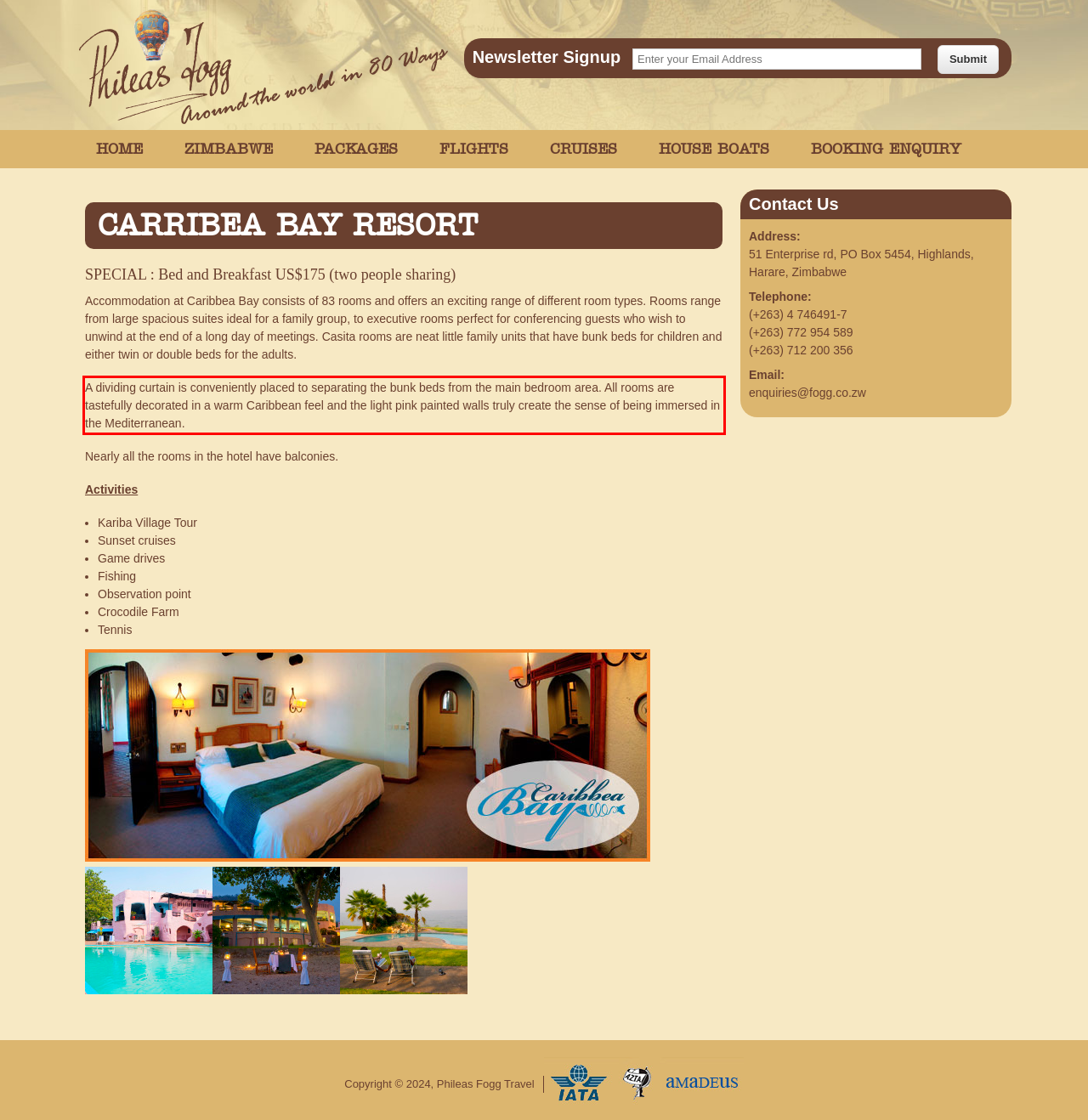Given a screenshot of a webpage containing a red bounding box, perform OCR on the text within this red bounding box and provide the text content.

A dividing curtain is conveniently placed to separating the bunk beds from the main bedroom area. All rooms are tastefully decorated in a warm Caribbean feel and the light pink painted walls truly create the sense of being immersed in the Mediterranean.